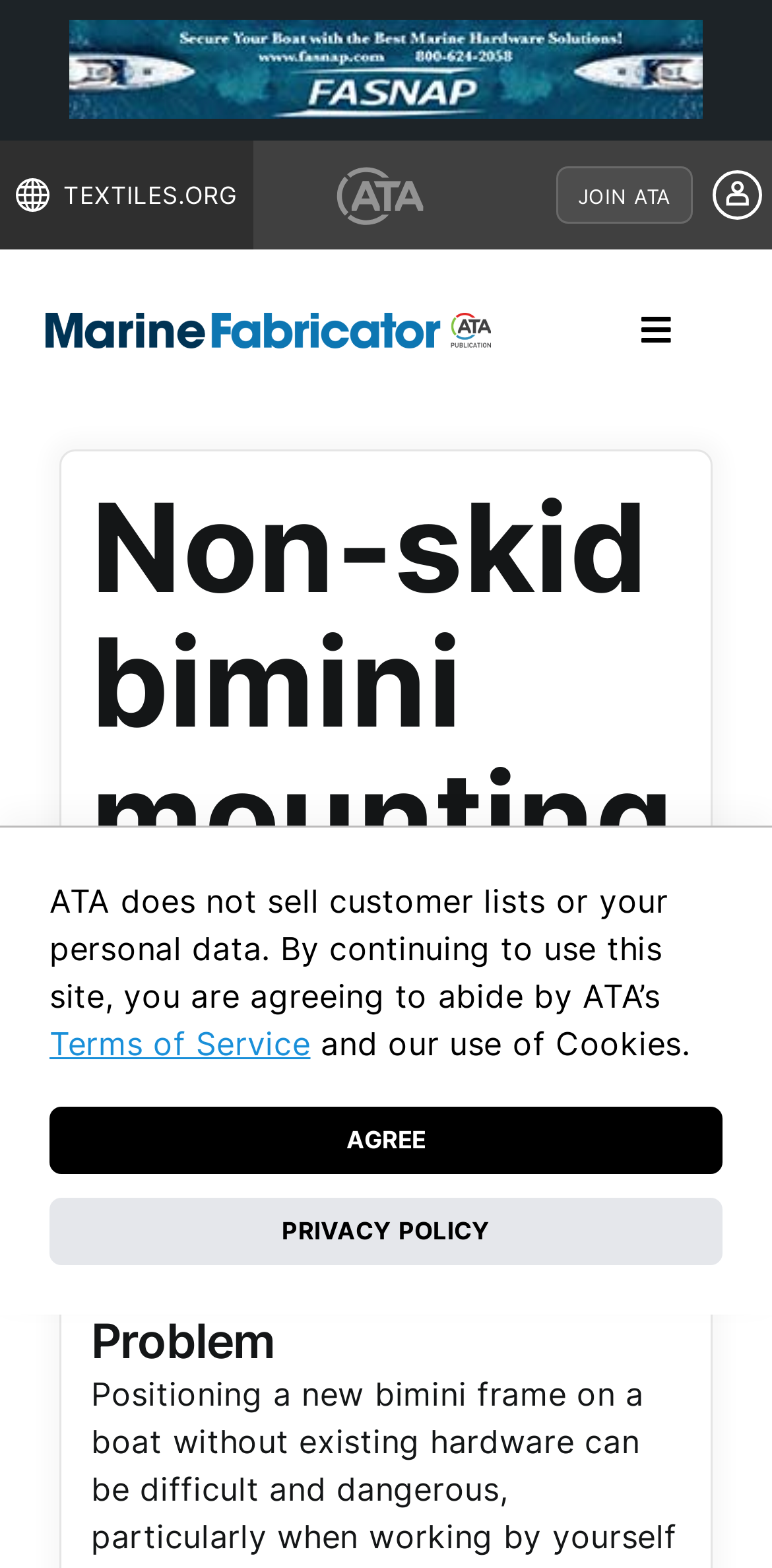Determine the bounding box coordinates for the area you should click to complete the following instruction: "Read the 'How-To Articles' category".

[0.32, 0.769, 0.586, 0.789]